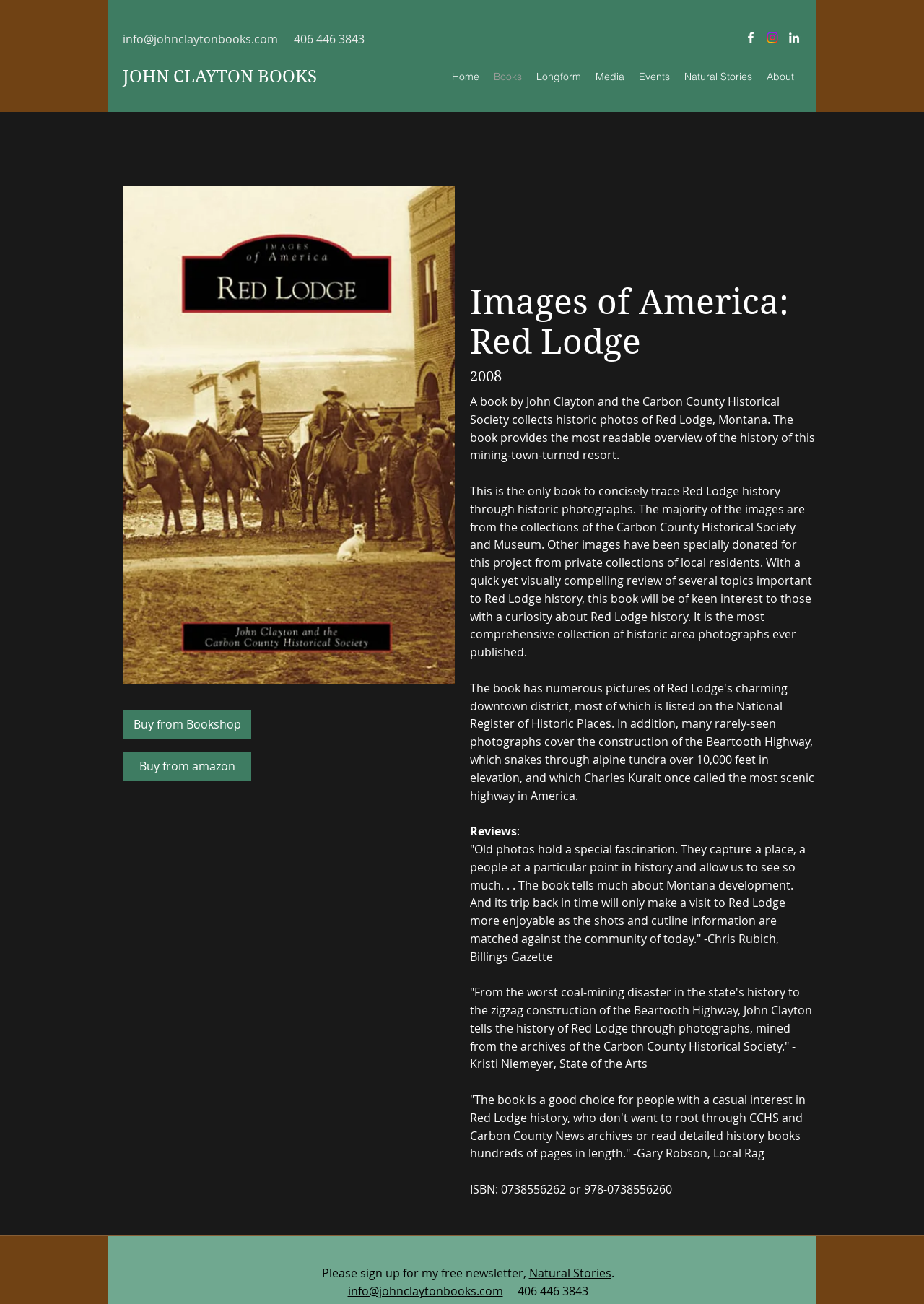Locate the bounding box coordinates of the element that should be clicked to fulfill the instruction: "Click the 'info@johnclaytonbooks.com' email link".

[0.133, 0.024, 0.301, 0.036]